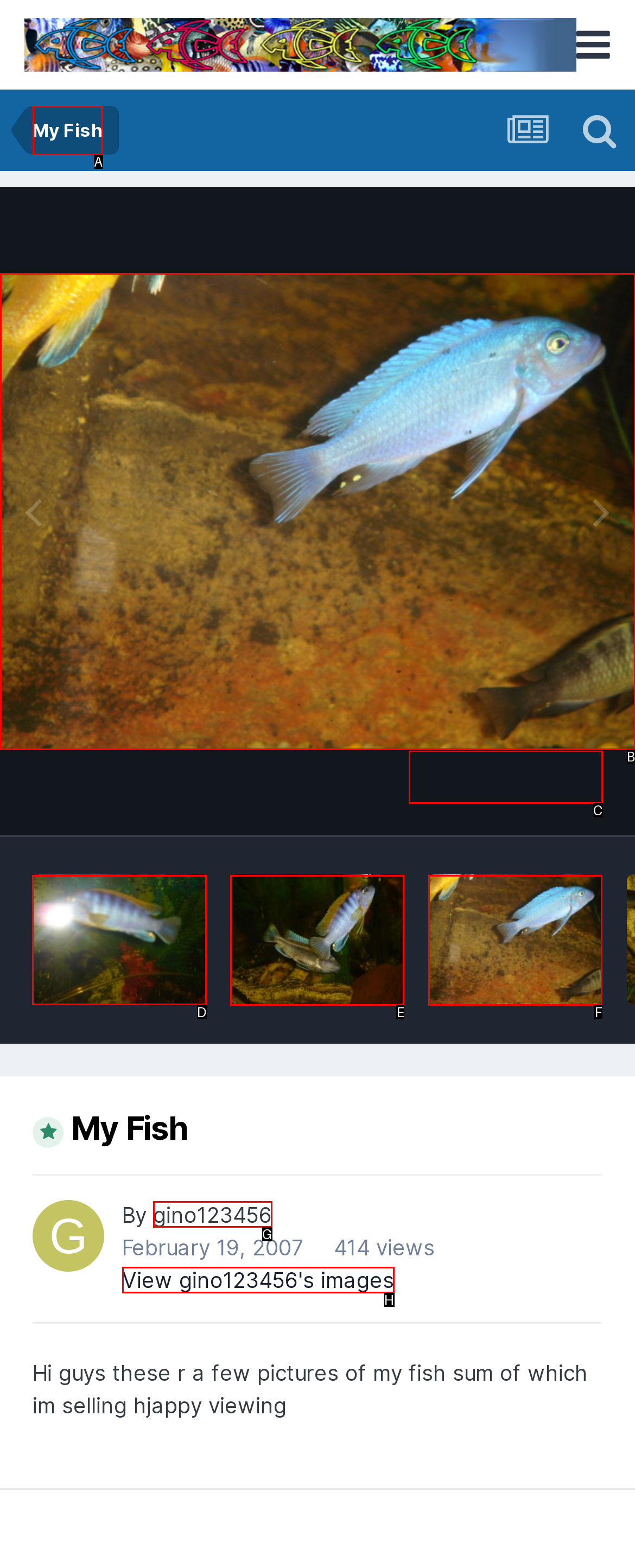Tell me which one HTML element I should click to complete the following instruction: View more fish images
Answer with the option's letter from the given choices directly.

D